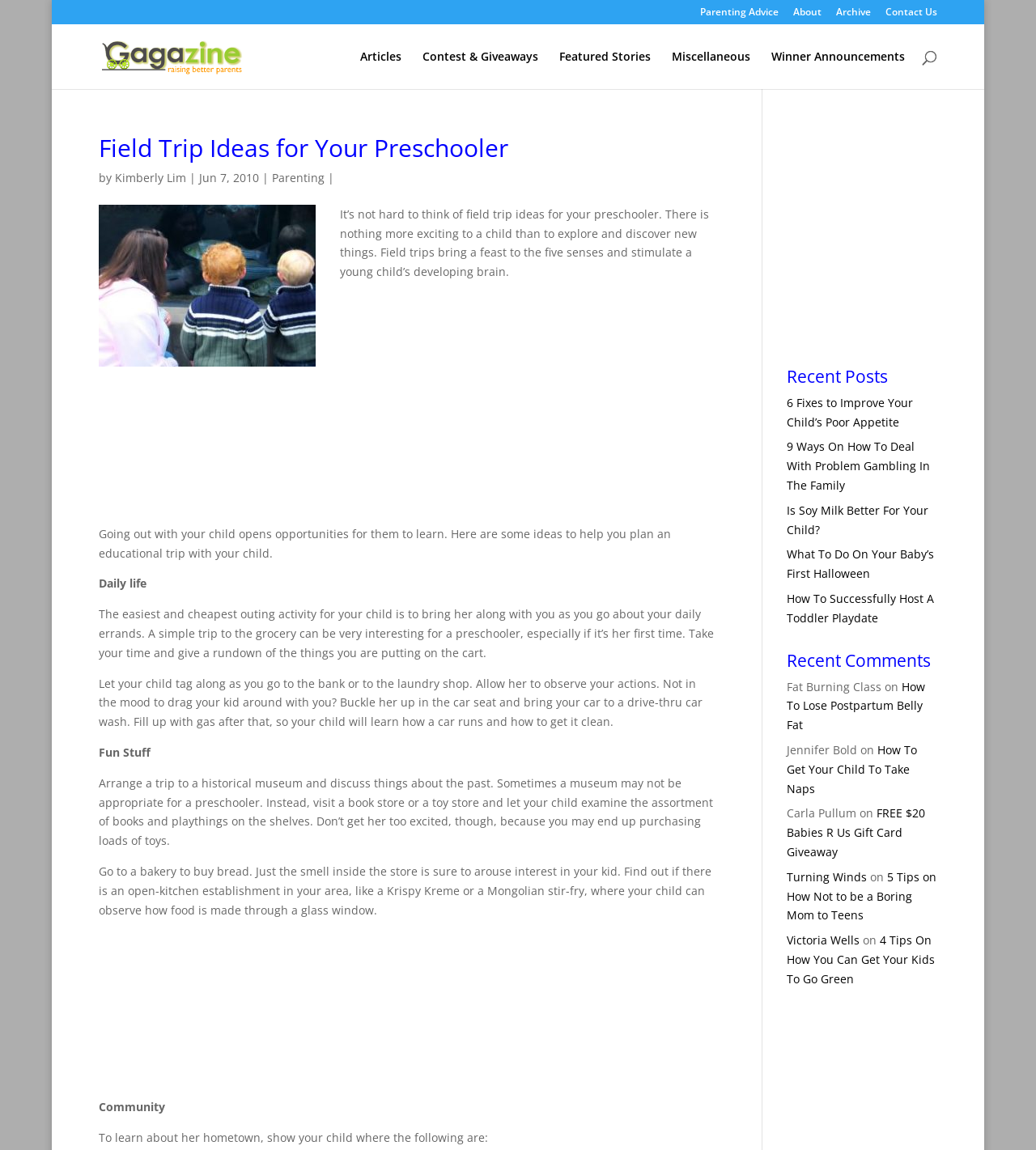Please identify the bounding box coordinates of the element's region that should be clicked to execute the following instruction: "Visit the parenting advice page". The bounding box coordinates must be four float numbers between 0 and 1, i.e., [left, top, right, bottom].

[0.262, 0.148, 0.313, 0.161]